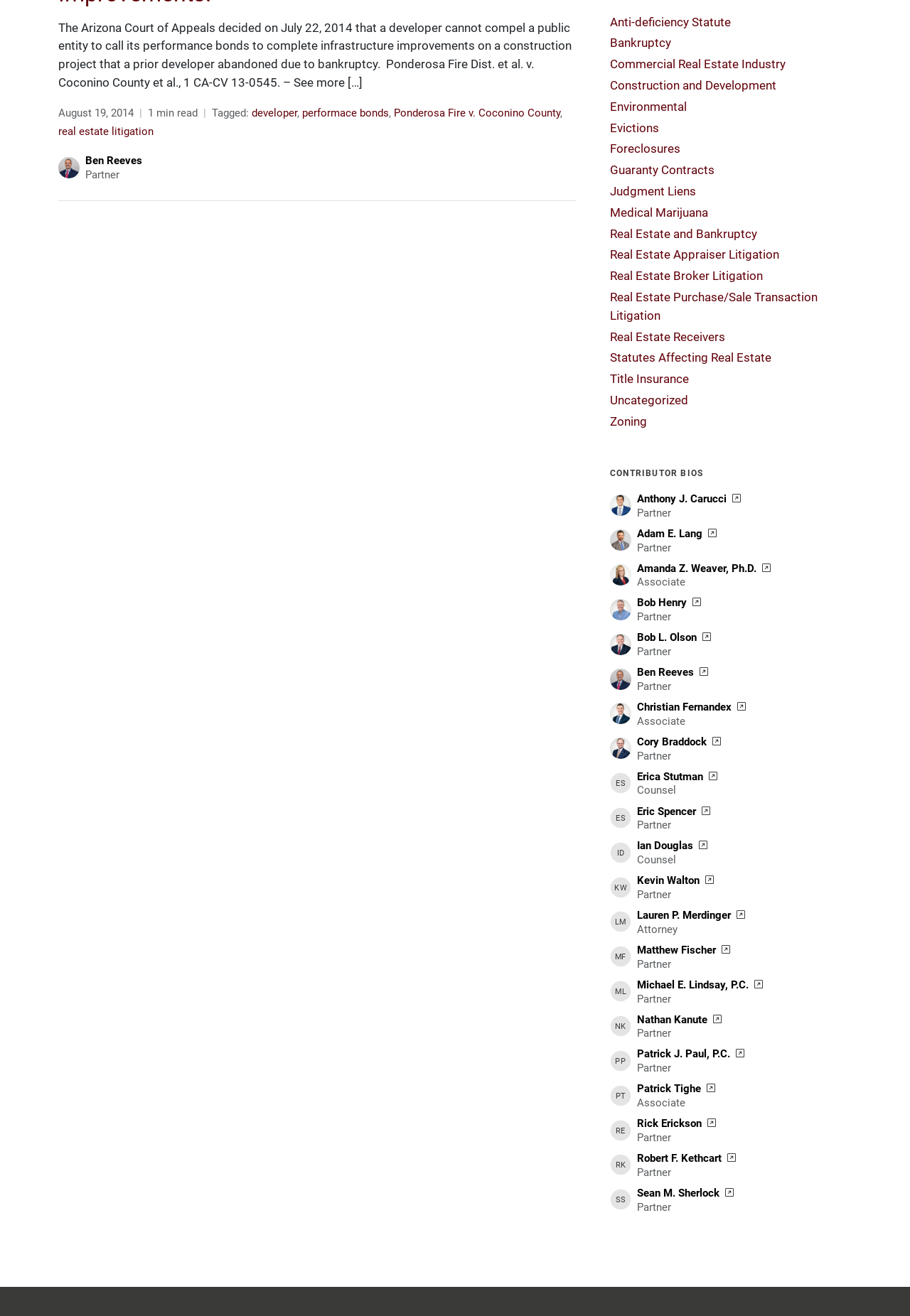Specify the bounding box coordinates (top-left x, top-left y, bottom-right x, bottom-right y) of the UI element in the screenshot that matches this description: Ben Reeves

[0.7, 0.506, 0.778, 0.516]